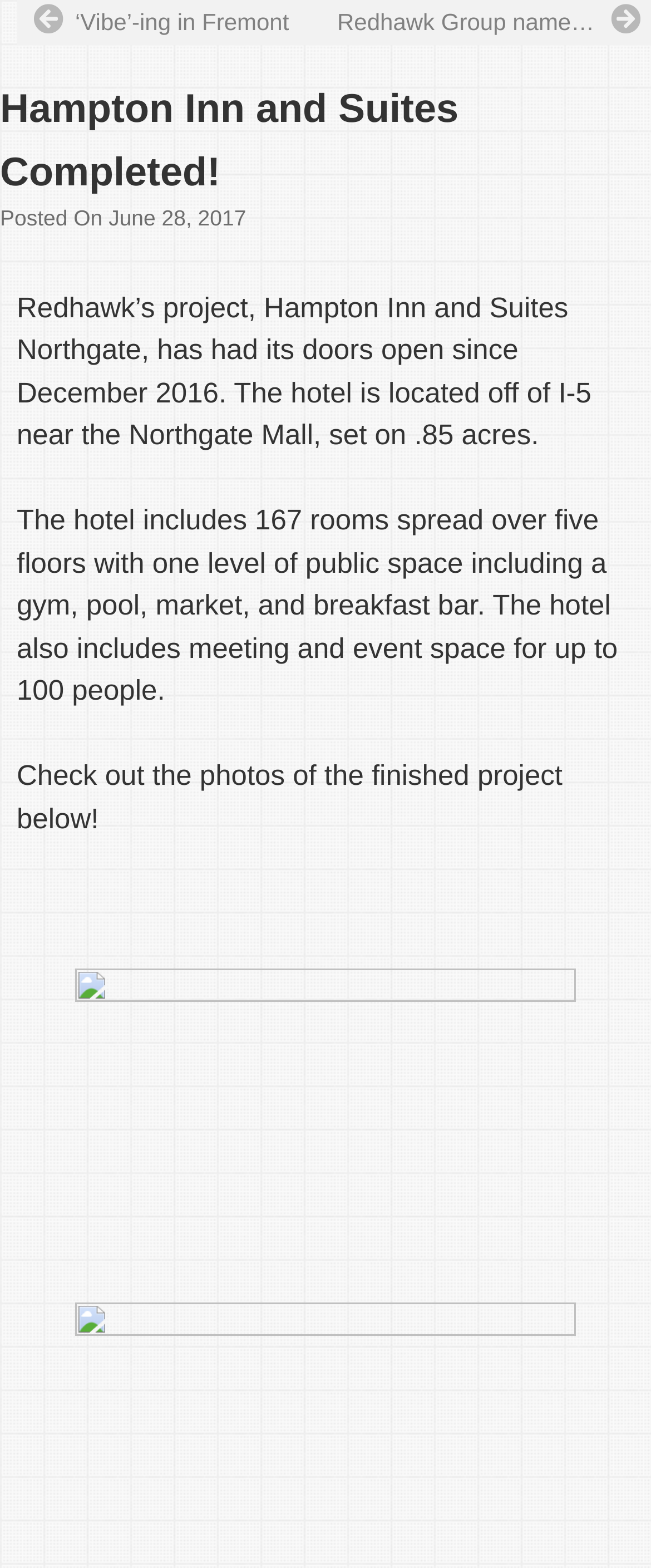Given the webpage screenshot and the description, determine the bounding box coordinates (top-left x, top-left y, bottom-right x, bottom-right y) that define the location of the UI element matching this description: Prev‘Vibe’-ing in Fremont

[0.051, 0.0, 0.518, 0.029]